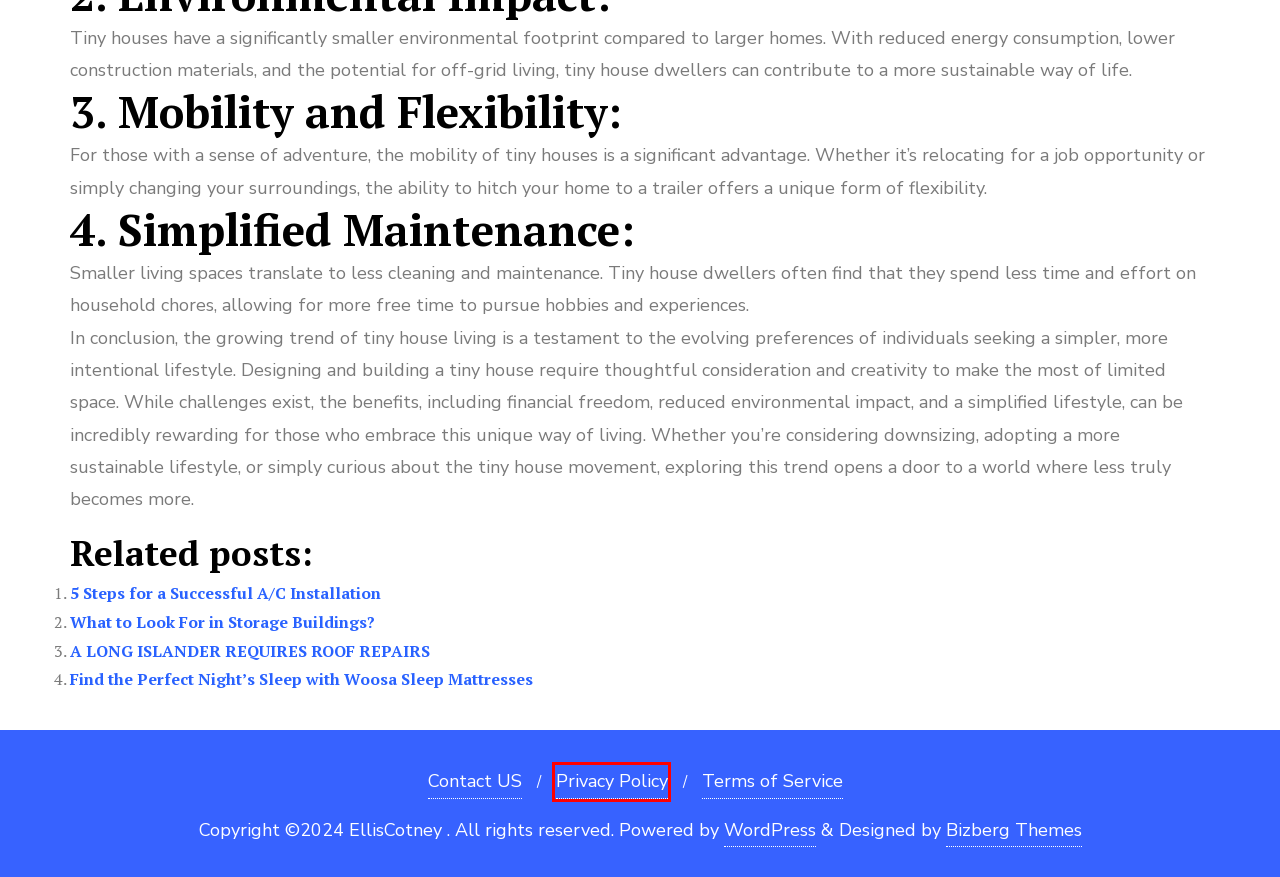Provided is a screenshot of a webpage with a red bounding box around an element. Select the most accurate webpage description for the page that appears after clicking the highlighted element. Here are the candidates:
A. Privacy Policy - EllisCotney
B. Terms of Service - EllisCotney
C. Education Archives - EllisCotney
D. A LONG ISLANDER REQUIRES ROOF REPAIRS - EllisCotney
E. 5 Steps for a Successful A/C Installation - EllisCotney
F. EllisCotney - Growing in Style
G. Blog Tool, Publishing Platform, and CMS – WordPress.org
H. Find the Perfect Night's Sleep with Woosa Sleep Mattresses - EllisCotney

A